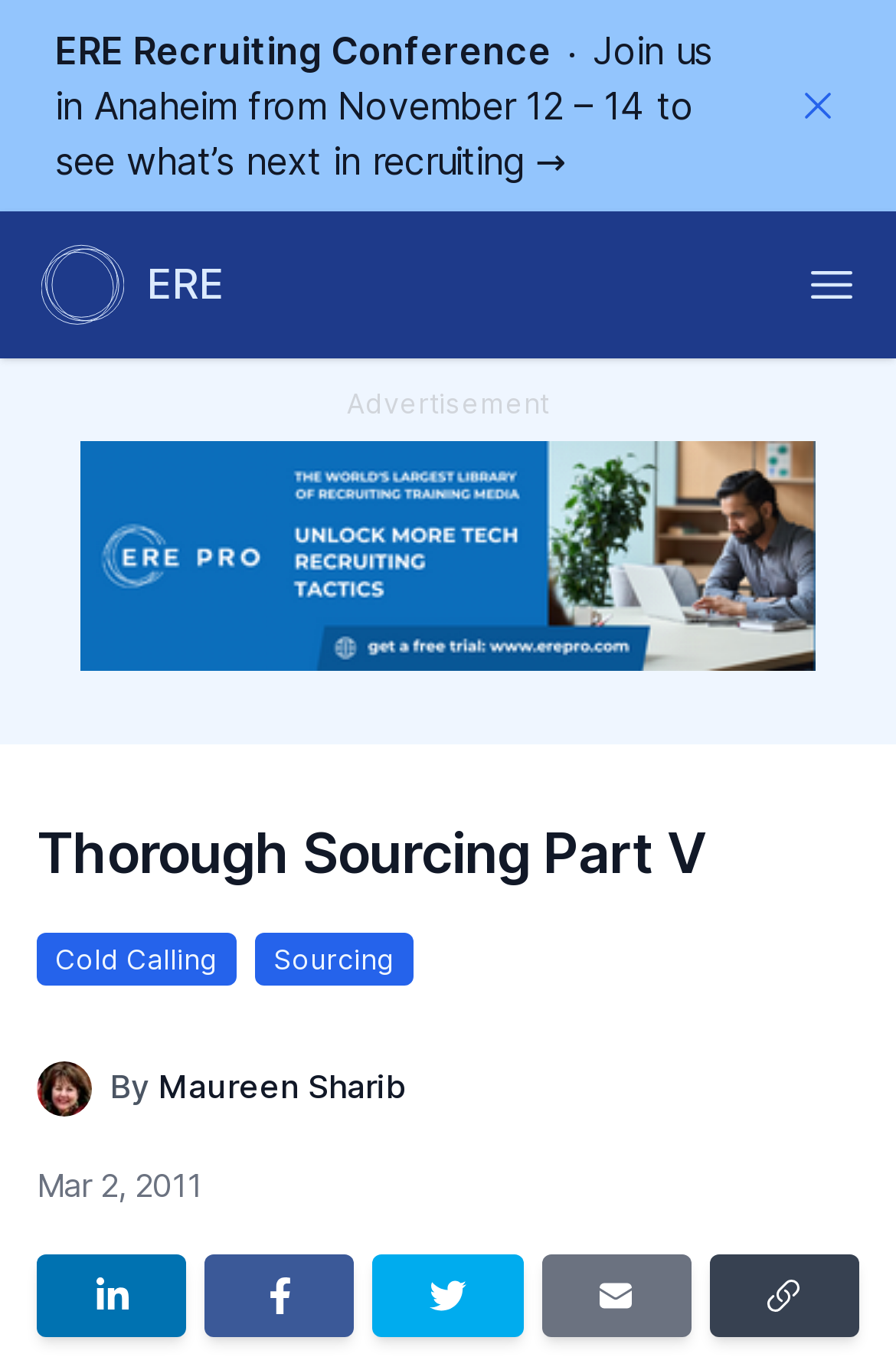Locate the bounding box coordinates of the element you need to click to accomplish the task described by this instruction: "Click the ERE Recruiting Conference link".

[0.062, 0.017, 0.826, 0.139]